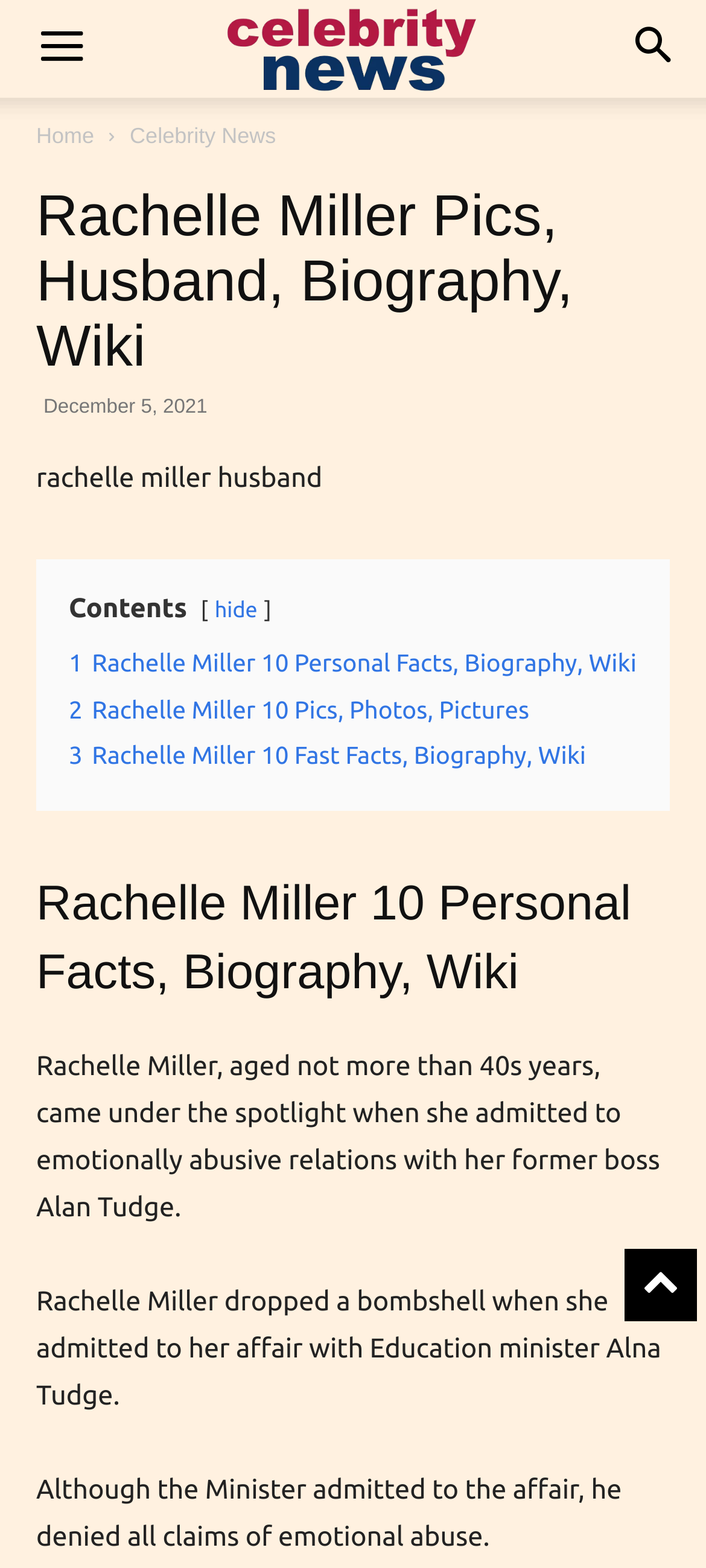What is the name of the celebrity mentioned on this webpage?
Please provide an in-depth and detailed response to the question.

I found the answer by looking at the heading 'Rachelle Miller Pics, Husband, Biography, Wiki' and the text 'Rachelle Miller, aged not more than 40s years, came under the spotlight...' which both mention the name Rachelle Miller.